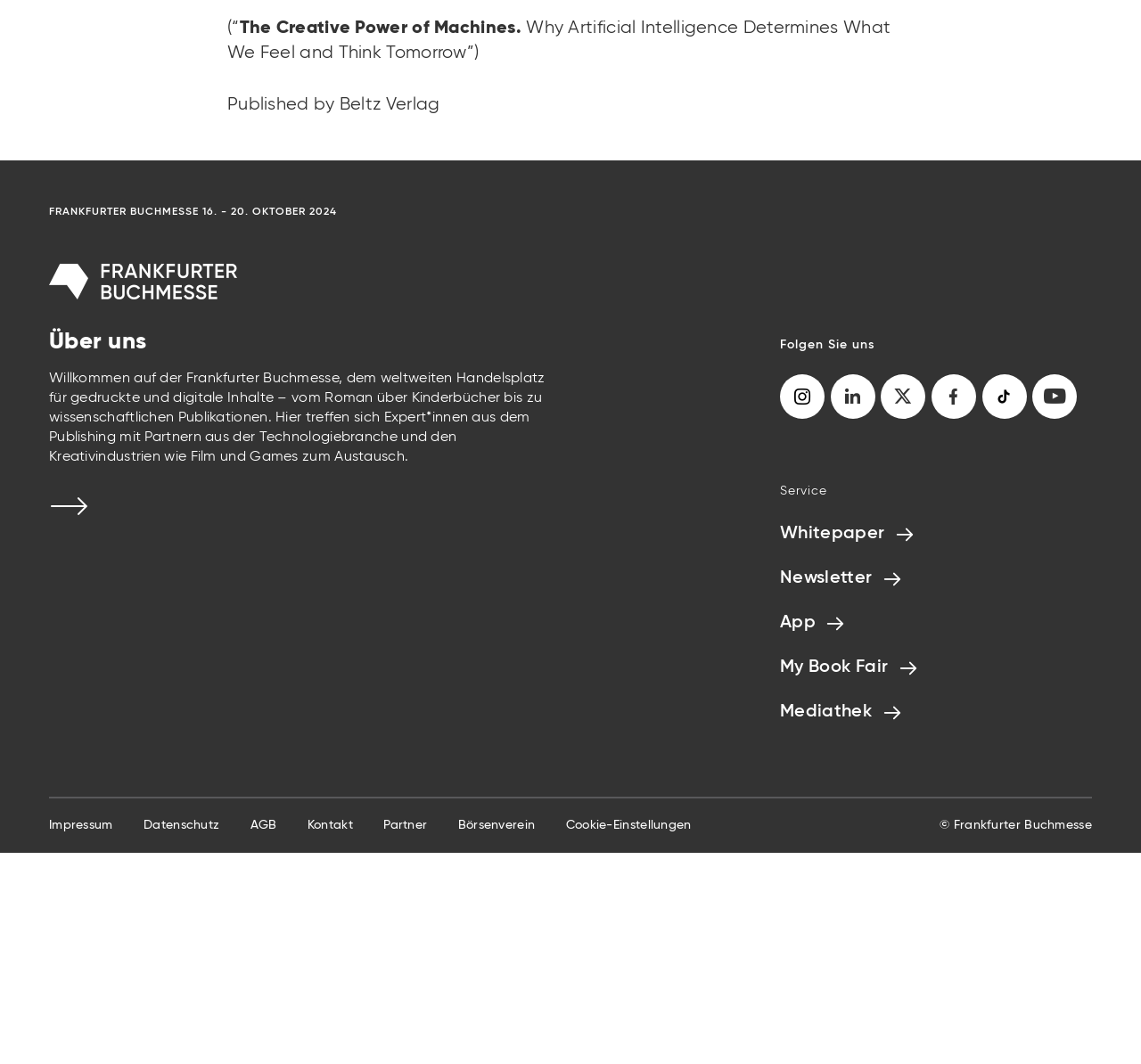What can be found on the Frankfurter Buchmesse? Observe the screenshot and provide a one-word or short phrase answer.

printed and digital content